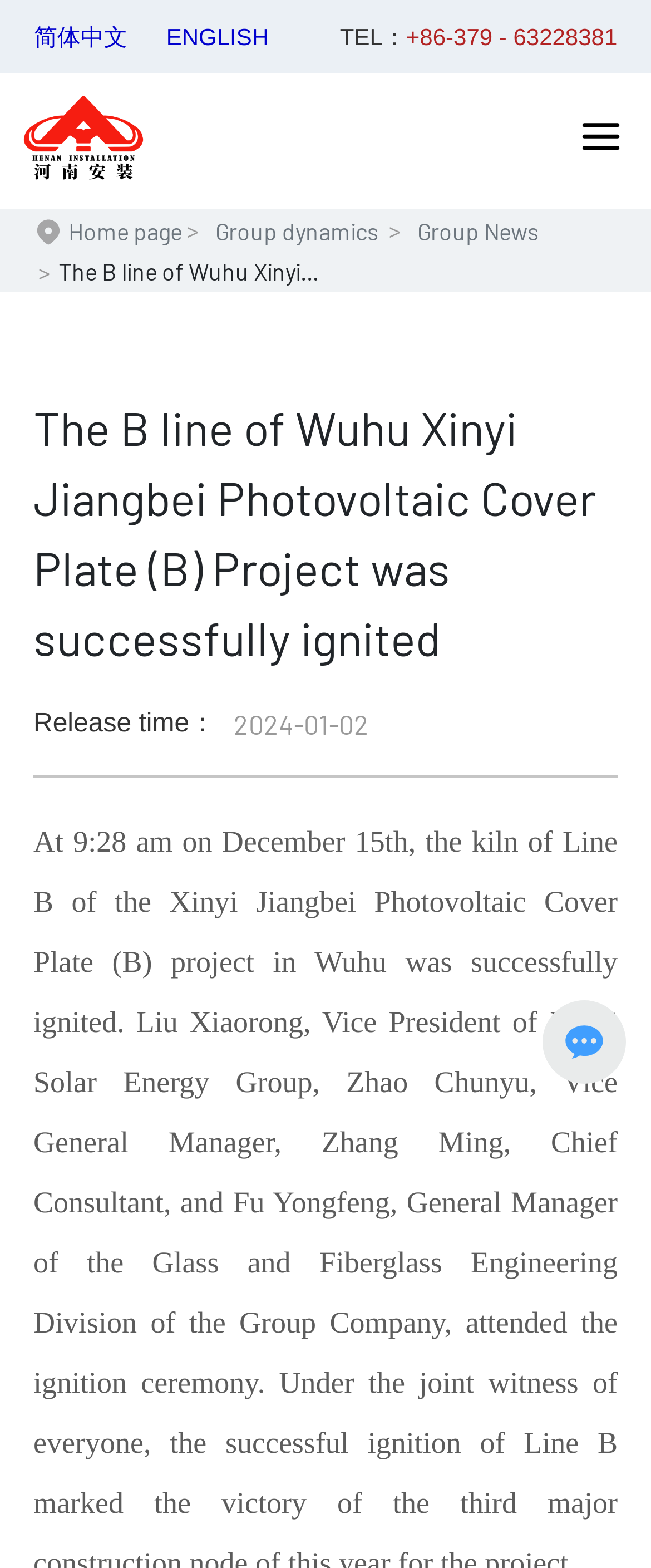How many links are there in the top navigation bar?
Please answer the question with as much detail and depth as you can.

I counted the links in the top navigation bar and found three links: 'Home page', 'Group dynamics', and 'Group News'.